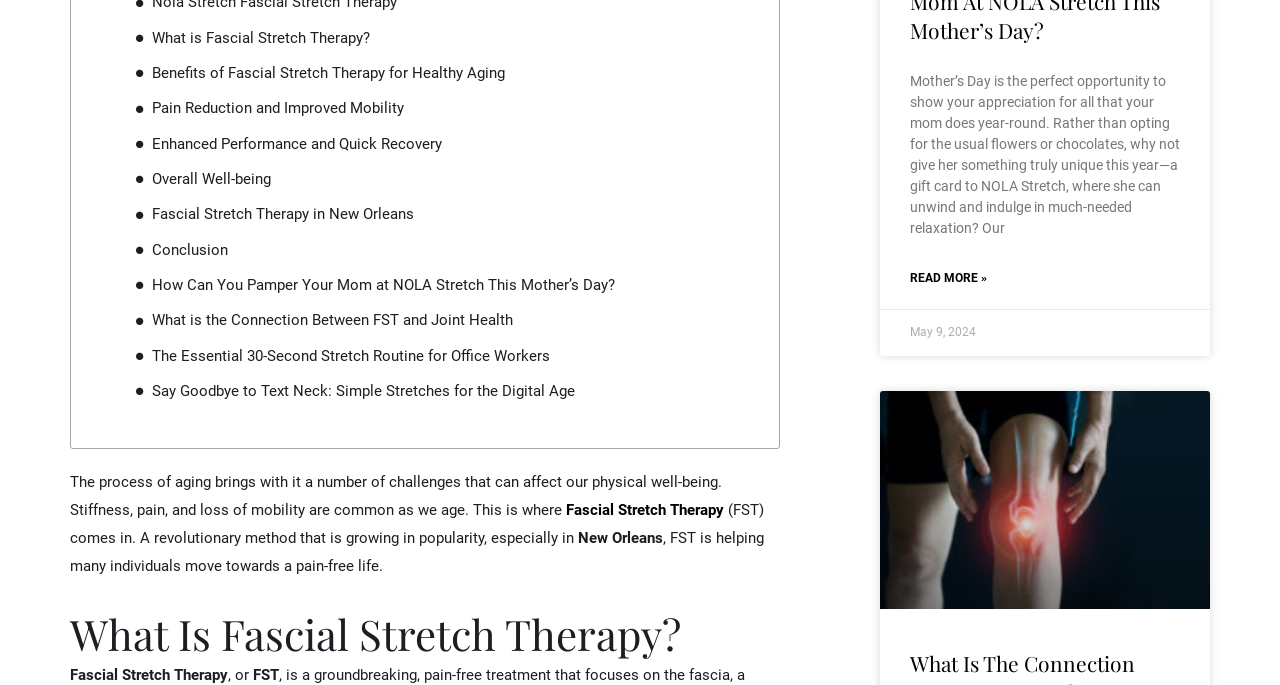Please determine the bounding box coordinates, formatted as (top-left x, top-left y, bottom-right x, bottom-right y), with all values as floating point numbers between 0 and 1. Identify the bounding box of the region described as: Casino

None